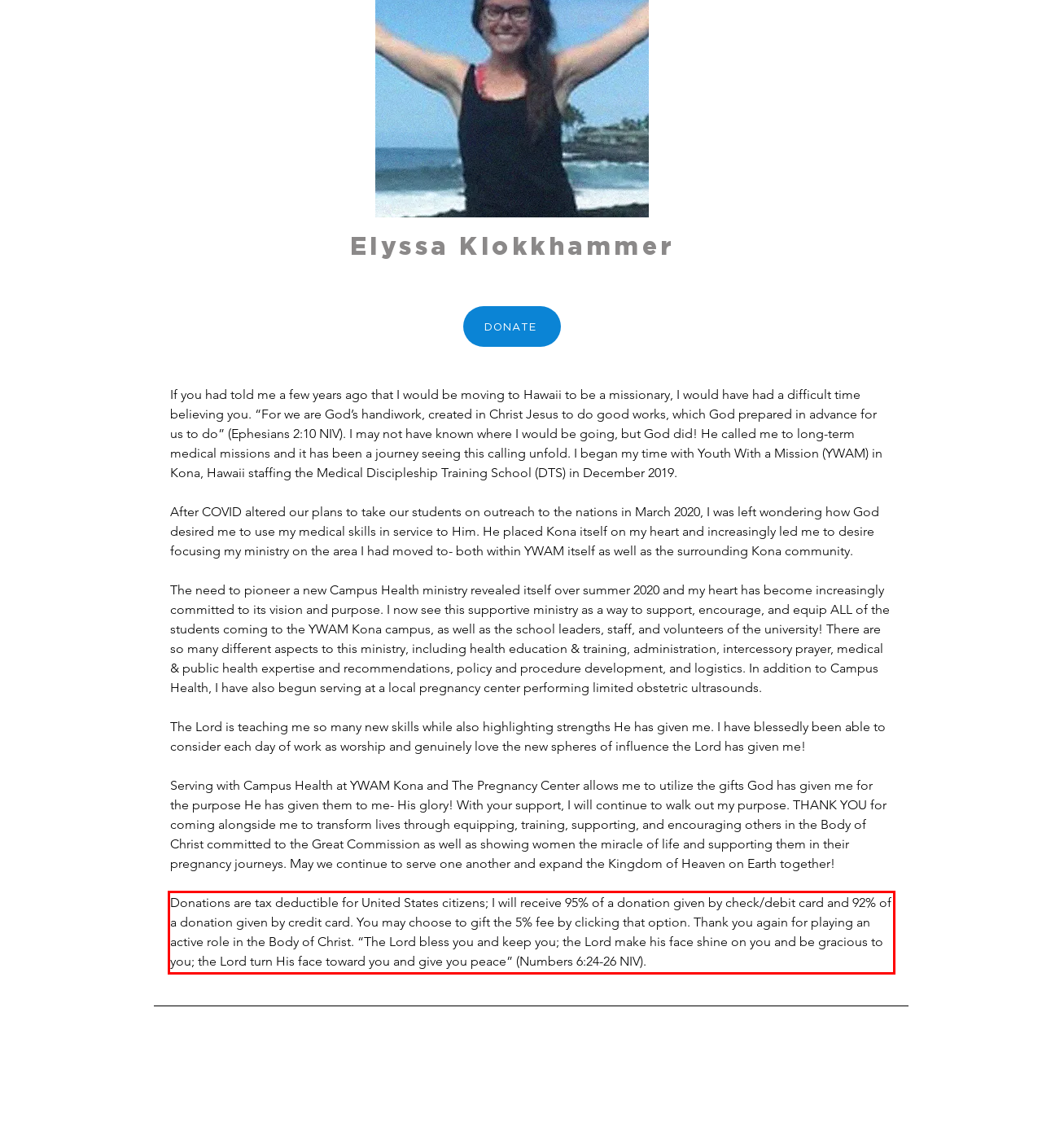Please analyze the provided webpage screenshot and perform OCR to extract the text content from the red rectangle bounding box.

Donations are tax deductible for United States citizens; I will receive 95% of a donation given by check/debit card and 92% of a donation given by credit card. You may choose to gift the 5% fee by clicking that option. Thank you again for playing an active role in the Body of Christ. “The Lord bless you and keep you; the Lord make his face shine on you and be gracious to you; the Lord turn His face toward you and give you peace” (Numbers 6:24-26 NIV).